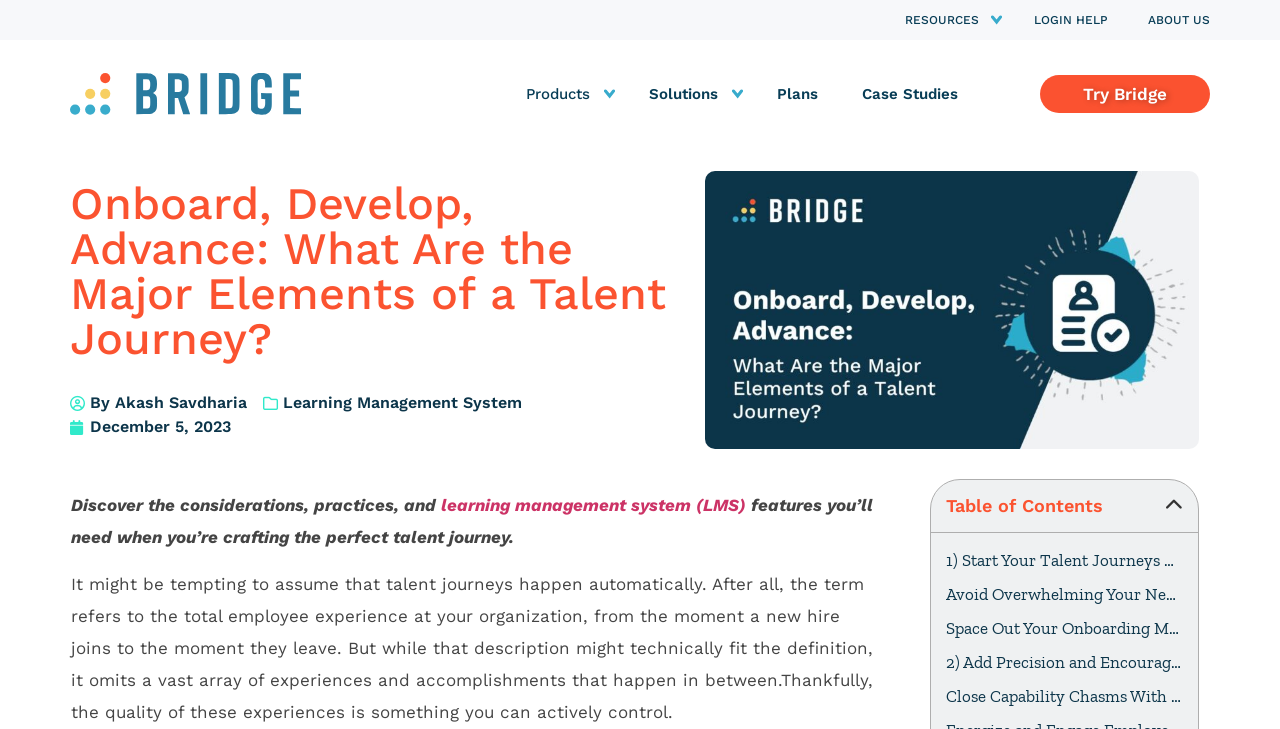Please give a one-word or short phrase response to the following question: 
What is the topic of the article on the webpage?

Talent Journey